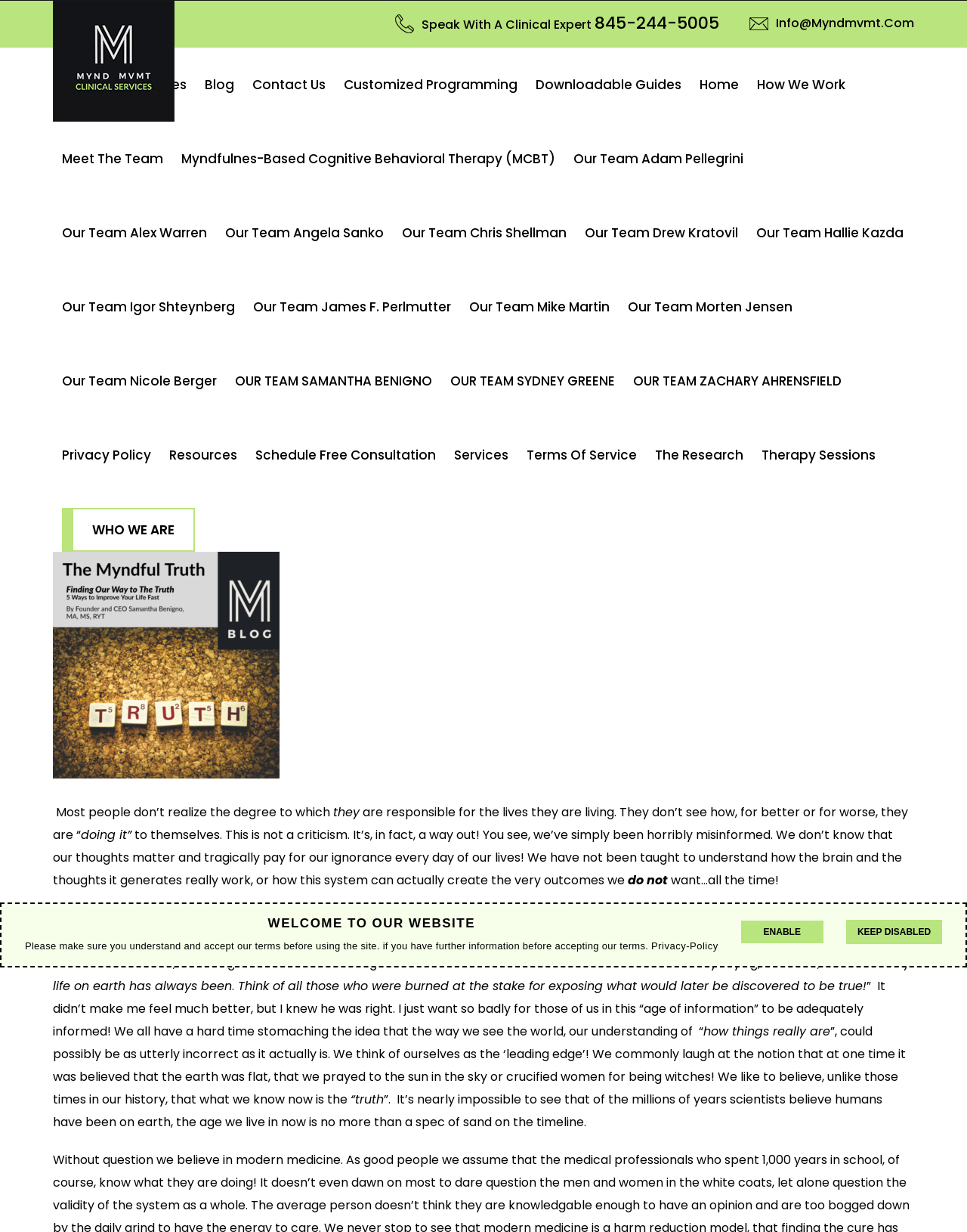Determine the bounding box coordinates of the region that needs to be clicked to achieve the task: "Click the 'Contact Us' link".

[0.252, 0.039, 0.346, 0.099]